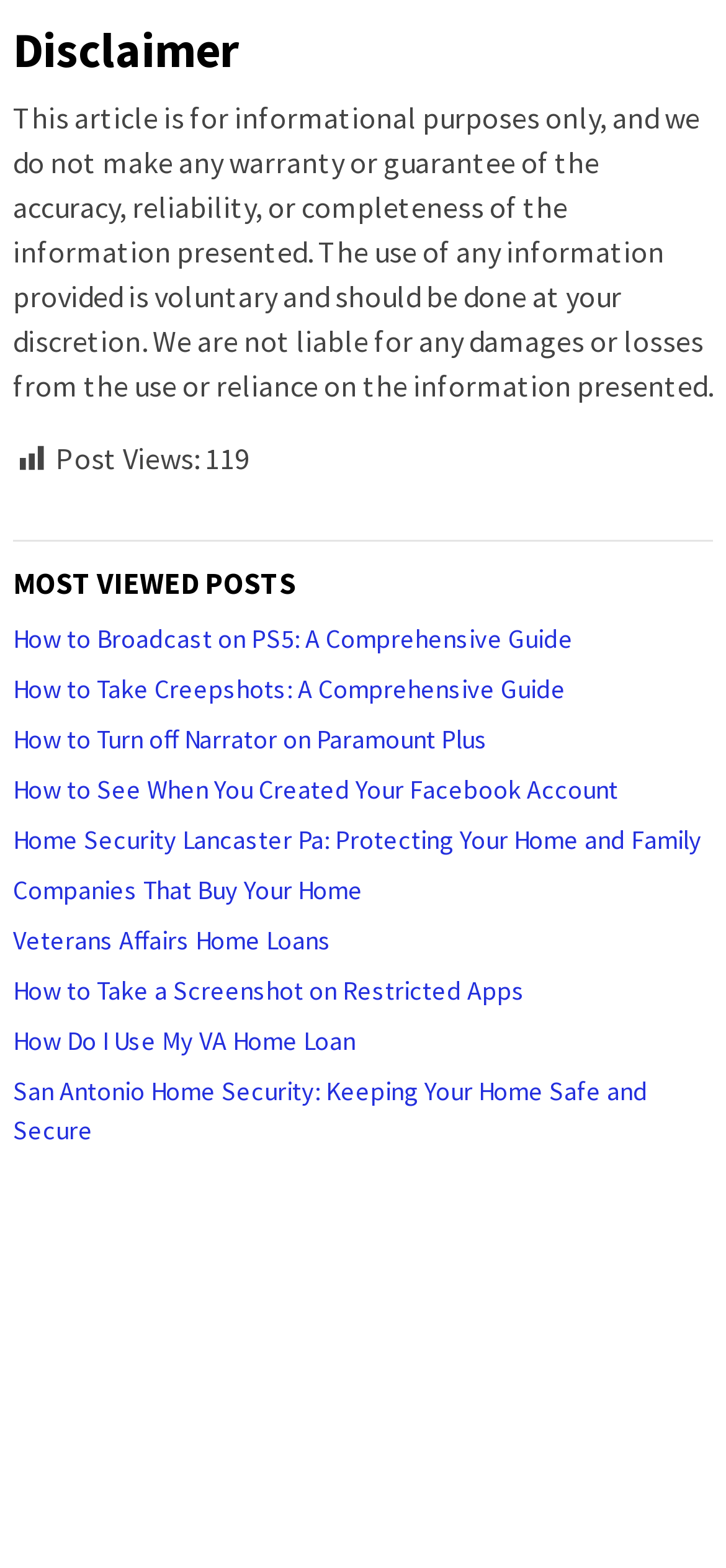Locate the UI element described by Companies That Buy Your Home in the provided webpage screenshot. Return the bounding box coordinates in the format (top-left x, top-left y, bottom-right x, bottom-right y), ensuring all values are between 0 and 1.

[0.018, 0.557, 0.5, 0.578]